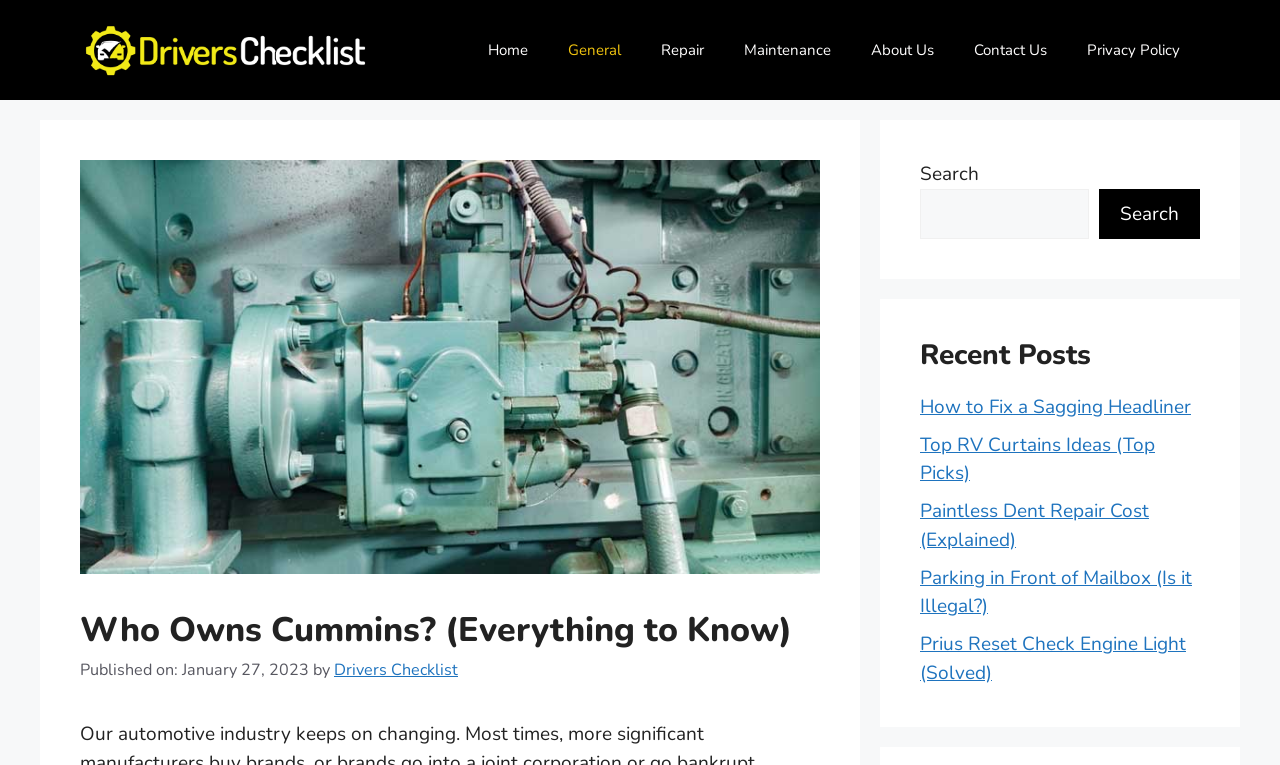Identify the bounding box coordinates for the UI element that matches this description: "Privacy Policy".

[0.834, 0.026, 0.938, 0.105]